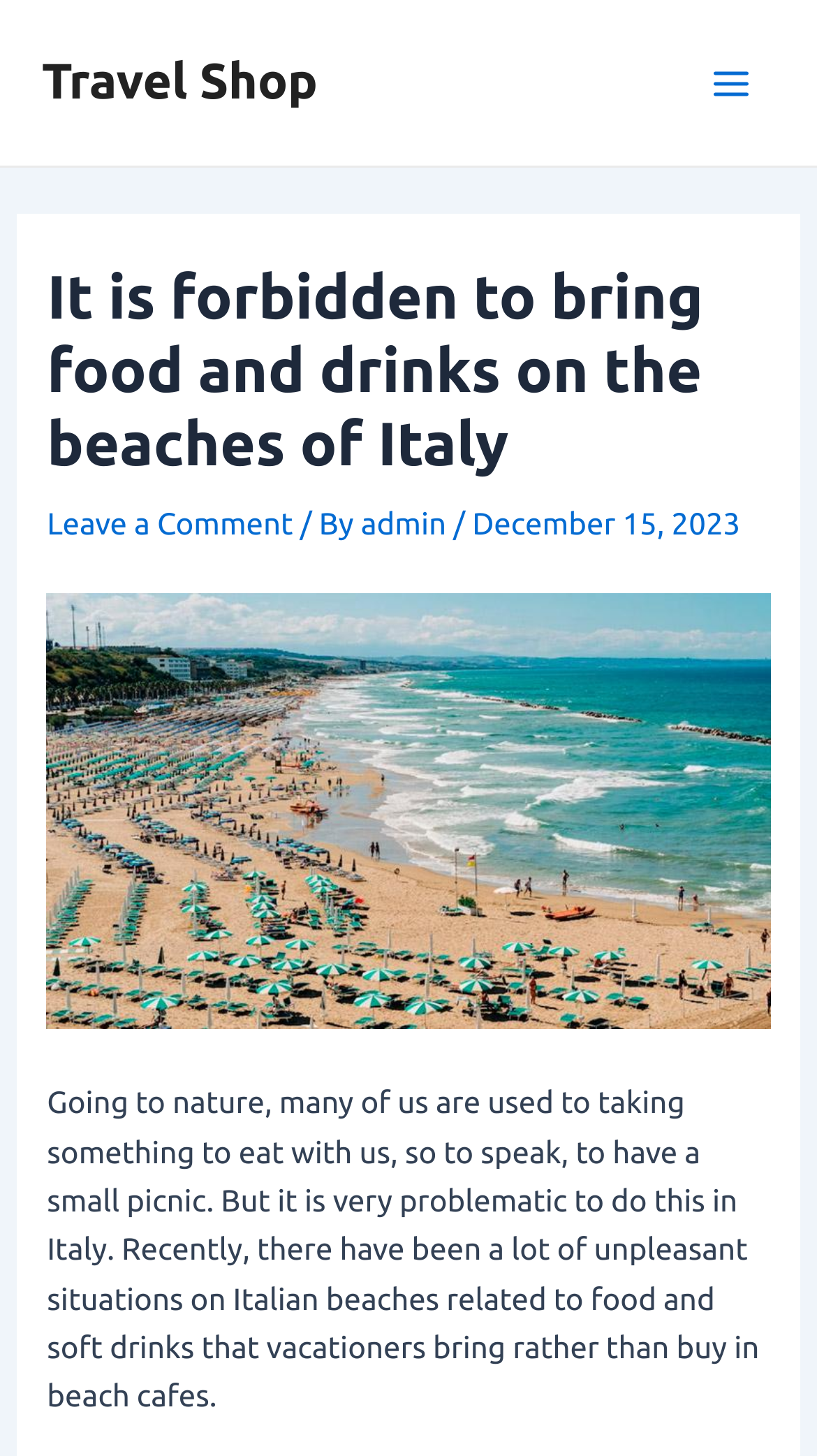Calculate the bounding box coordinates for the UI element based on the following description: "Leave a Comment". Ensure the coordinates are four float numbers between 0 and 1, i.e., [left, top, right, bottom].

[0.058, 0.347, 0.359, 0.371]